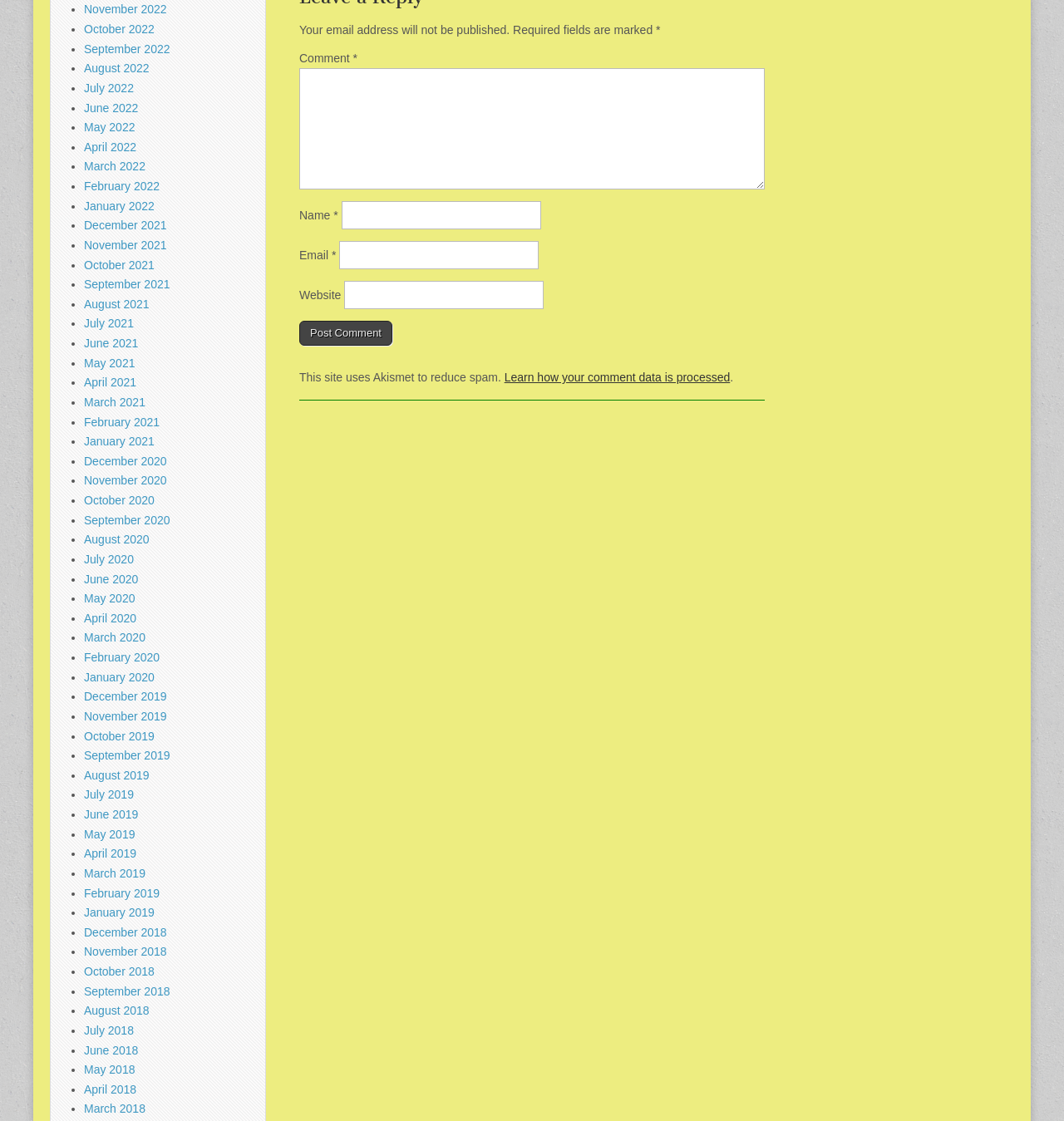Determine the bounding box for the UI element described here: "parent_node: Name * name="author"".

[0.321, 0.18, 0.508, 0.205]